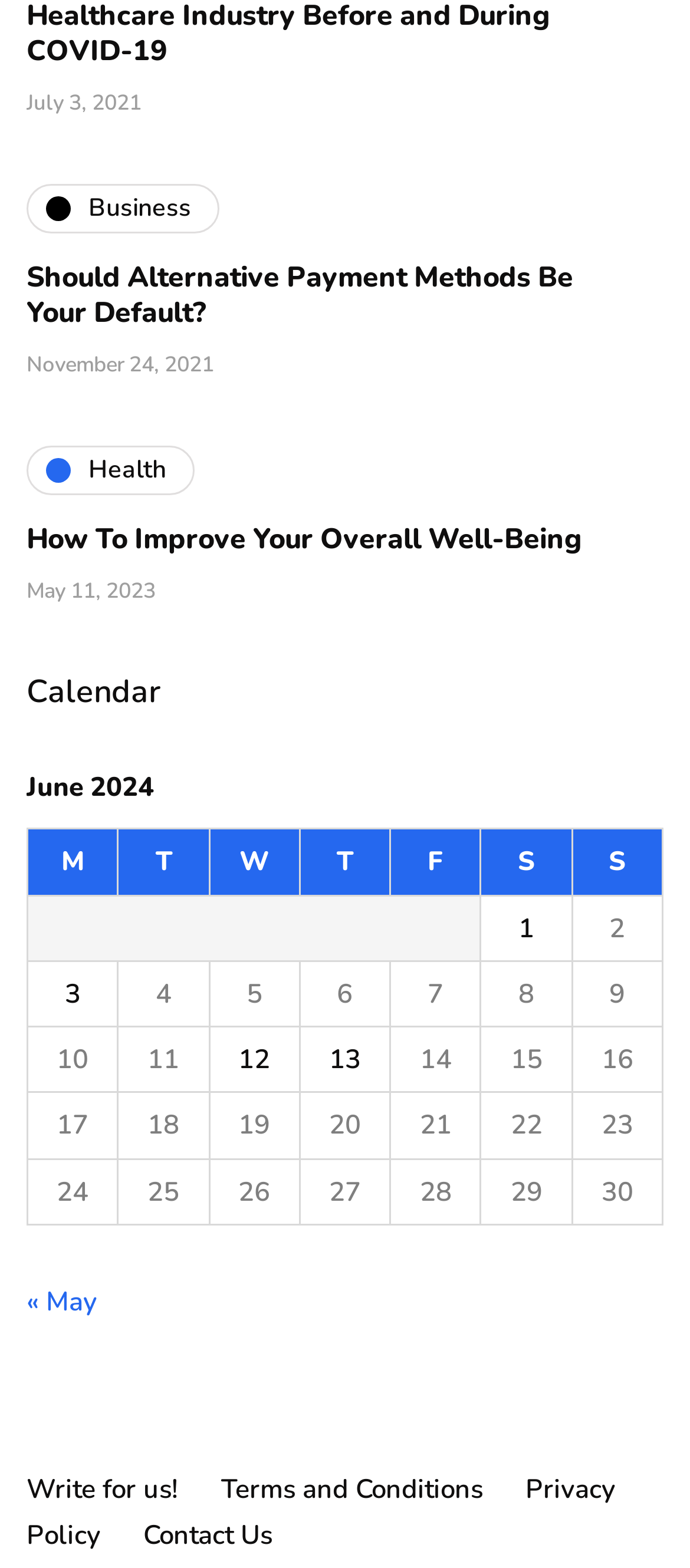Provide the bounding box coordinates of the HTML element described by the text: "permalink".

None